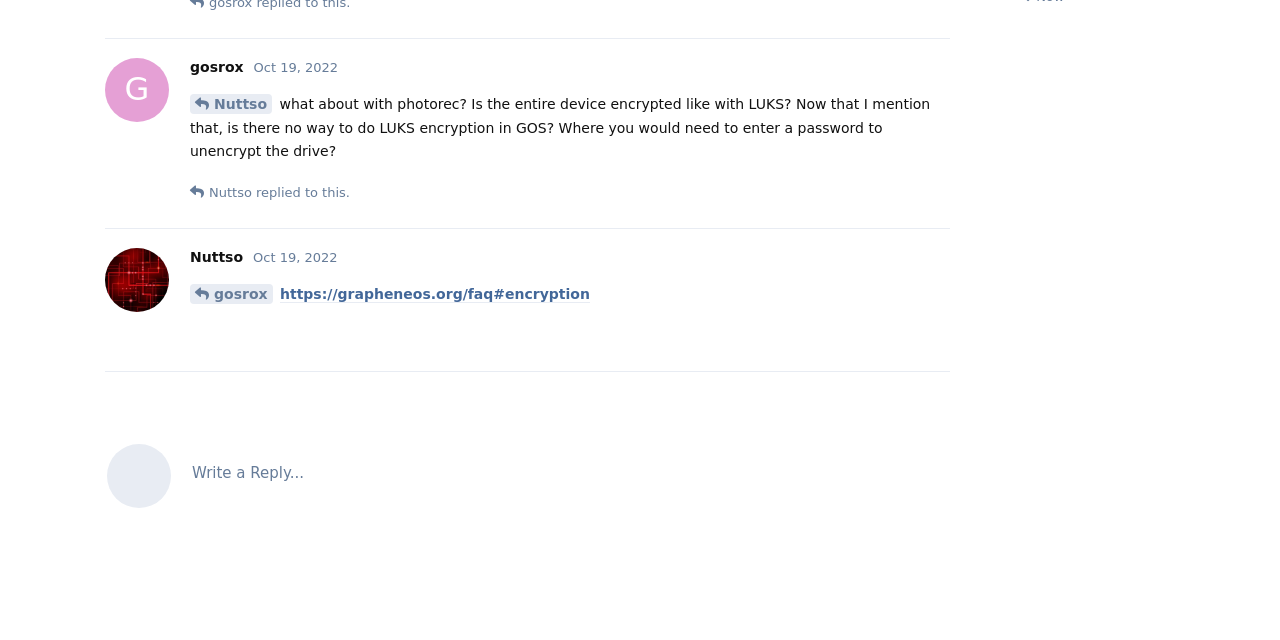Given the element description Write a Reply..., identify the bounding box coordinates for the UI element on the webpage screenshot. The format should be (top-left x, top-left y, bottom-right x, bottom-right y), with values between 0 and 1.

[0.066, 0.659, 0.758, 0.821]